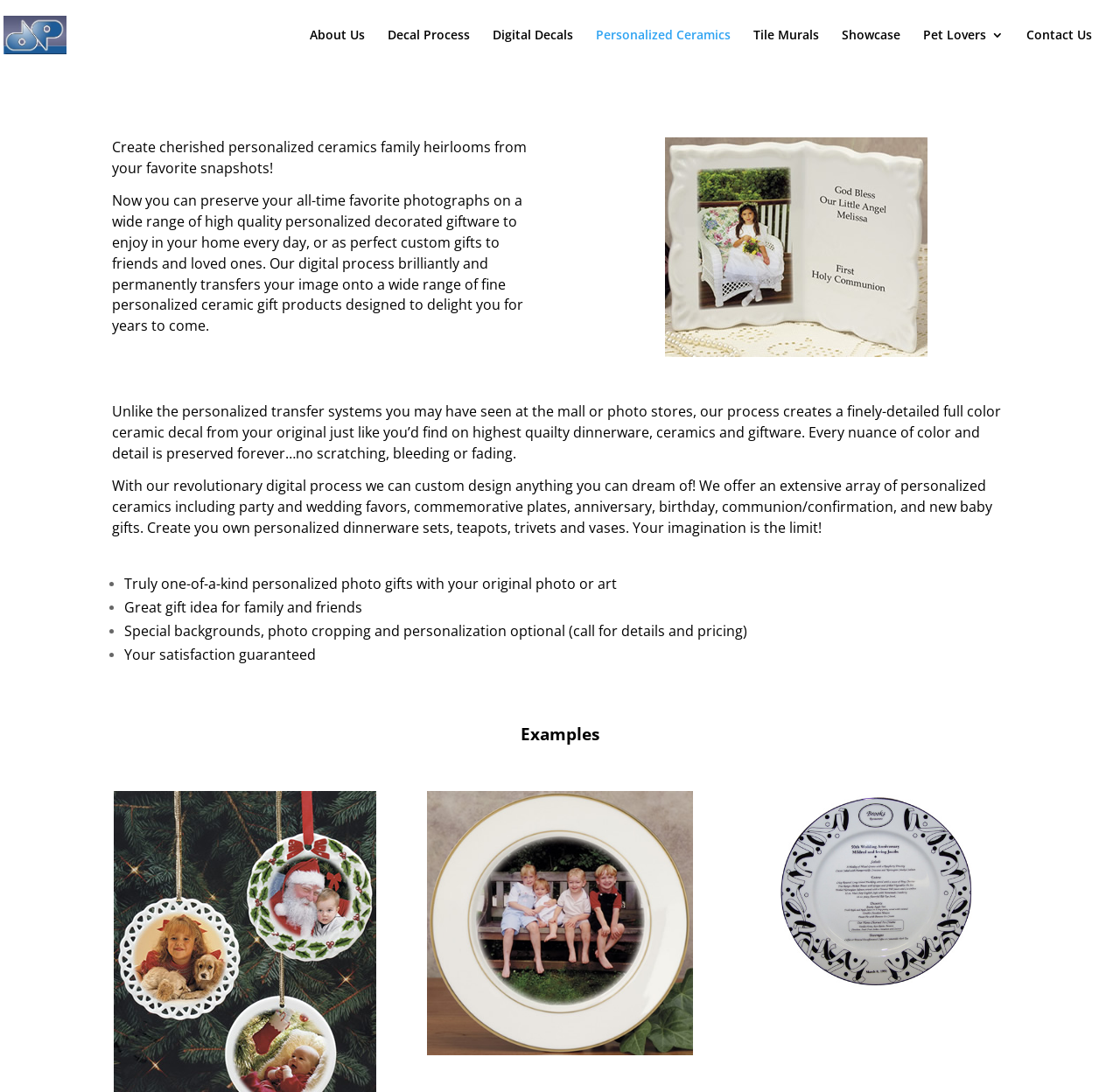What is the main purpose of this website?
Look at the screenshot and respond with one word or a short phrase.

Personalized ceramics